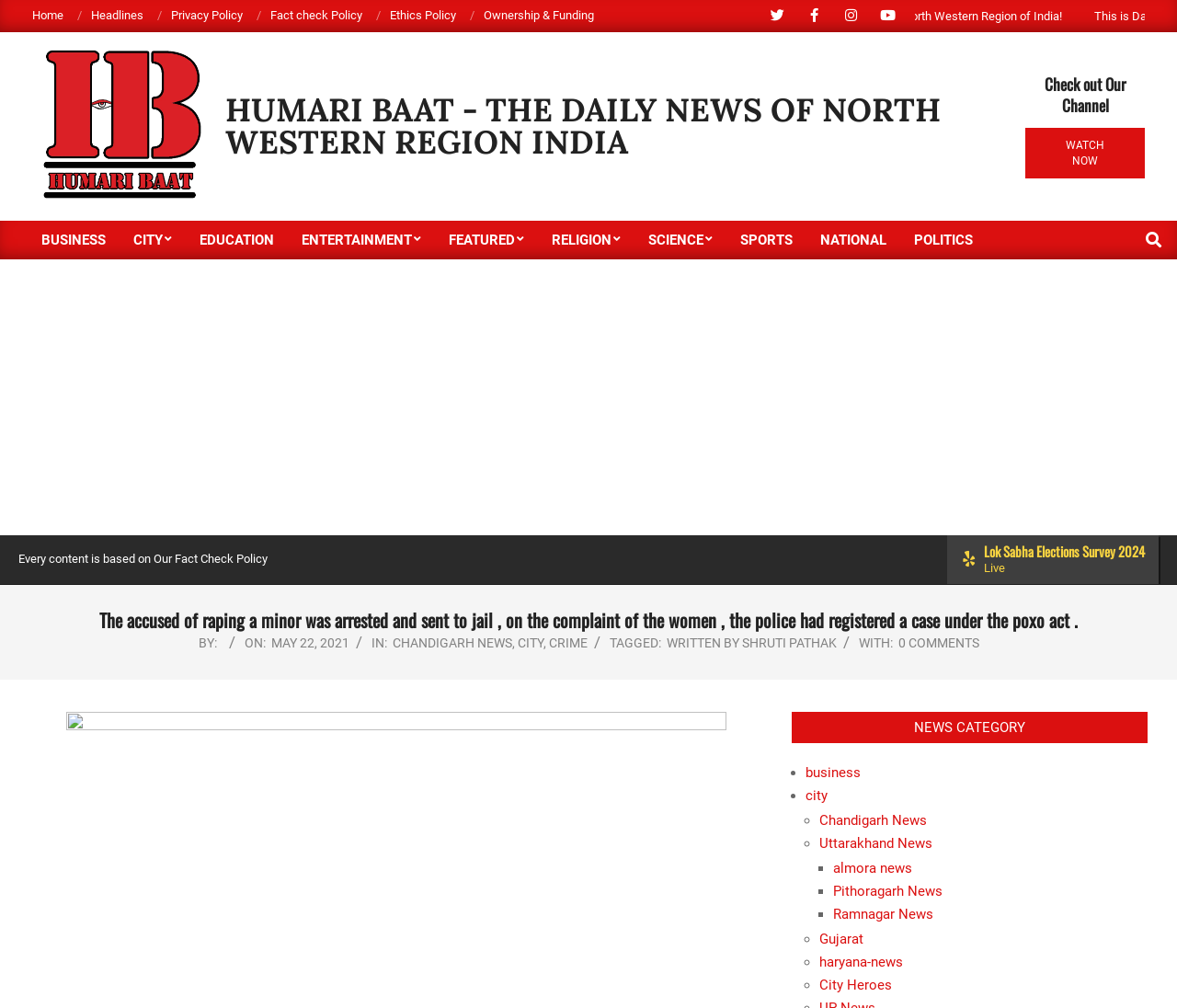Use a single word or phrase to respond to the question:
What is the purpose of the textbox at the top-right corner?

Search